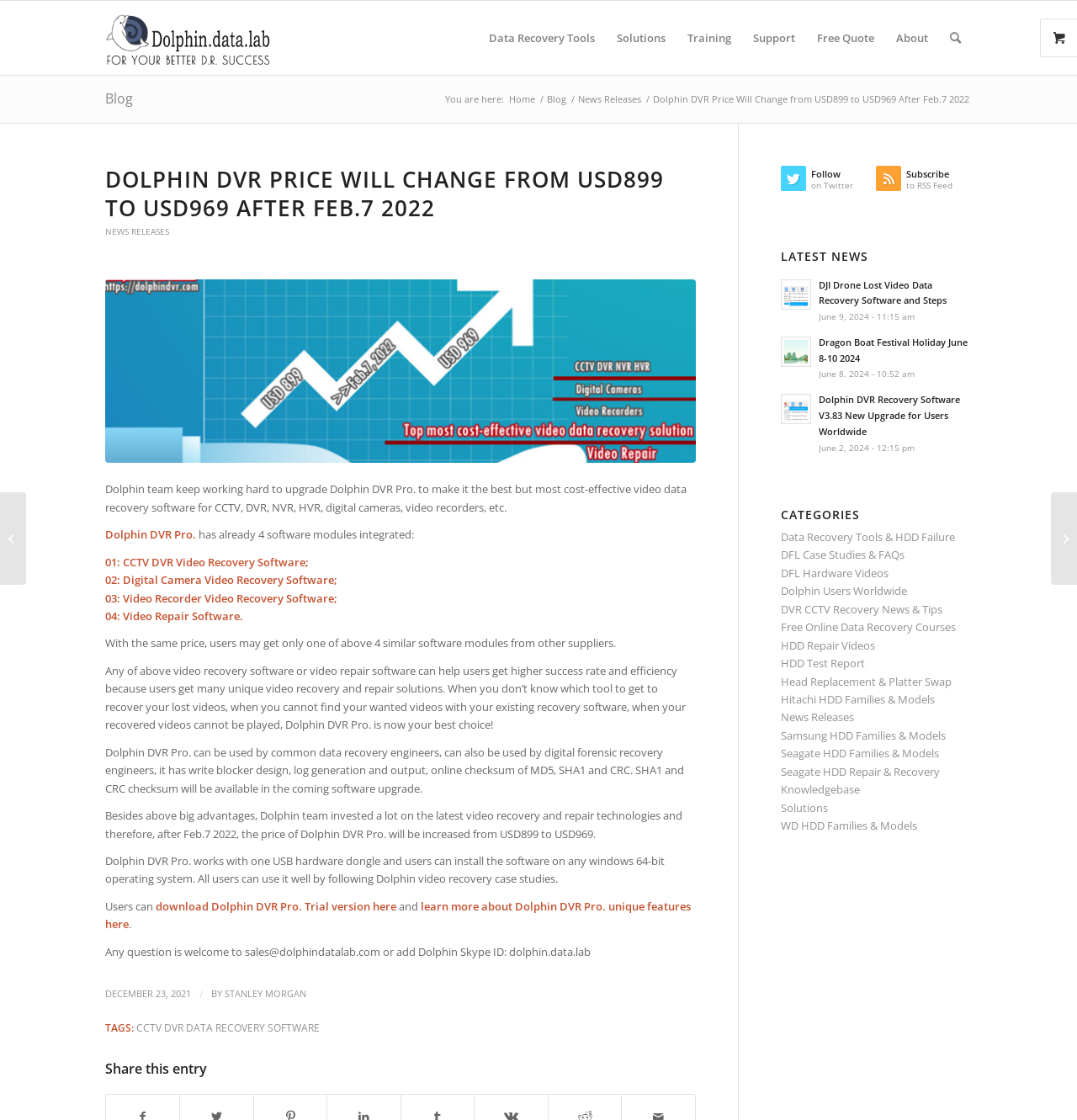How many software modules are integrated in Dolphin DVR Pro?
Please provide a single word or phrase as your answer based on the image.

4